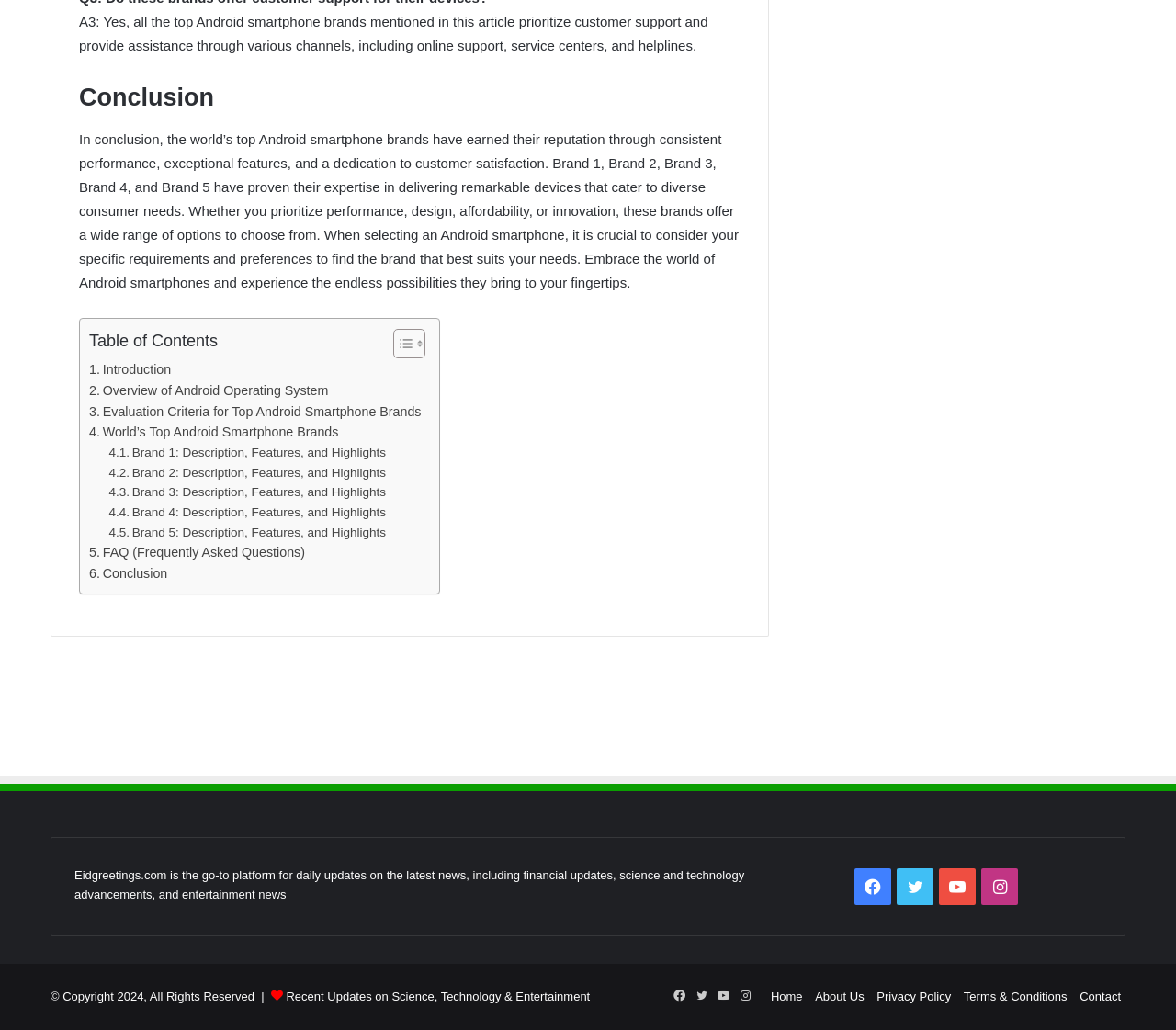Provide the bounding box coordinates of the area you need to click to execute the following instruction: "Go to Home page".

[0.655, 0.961, 0.682, 0.974]